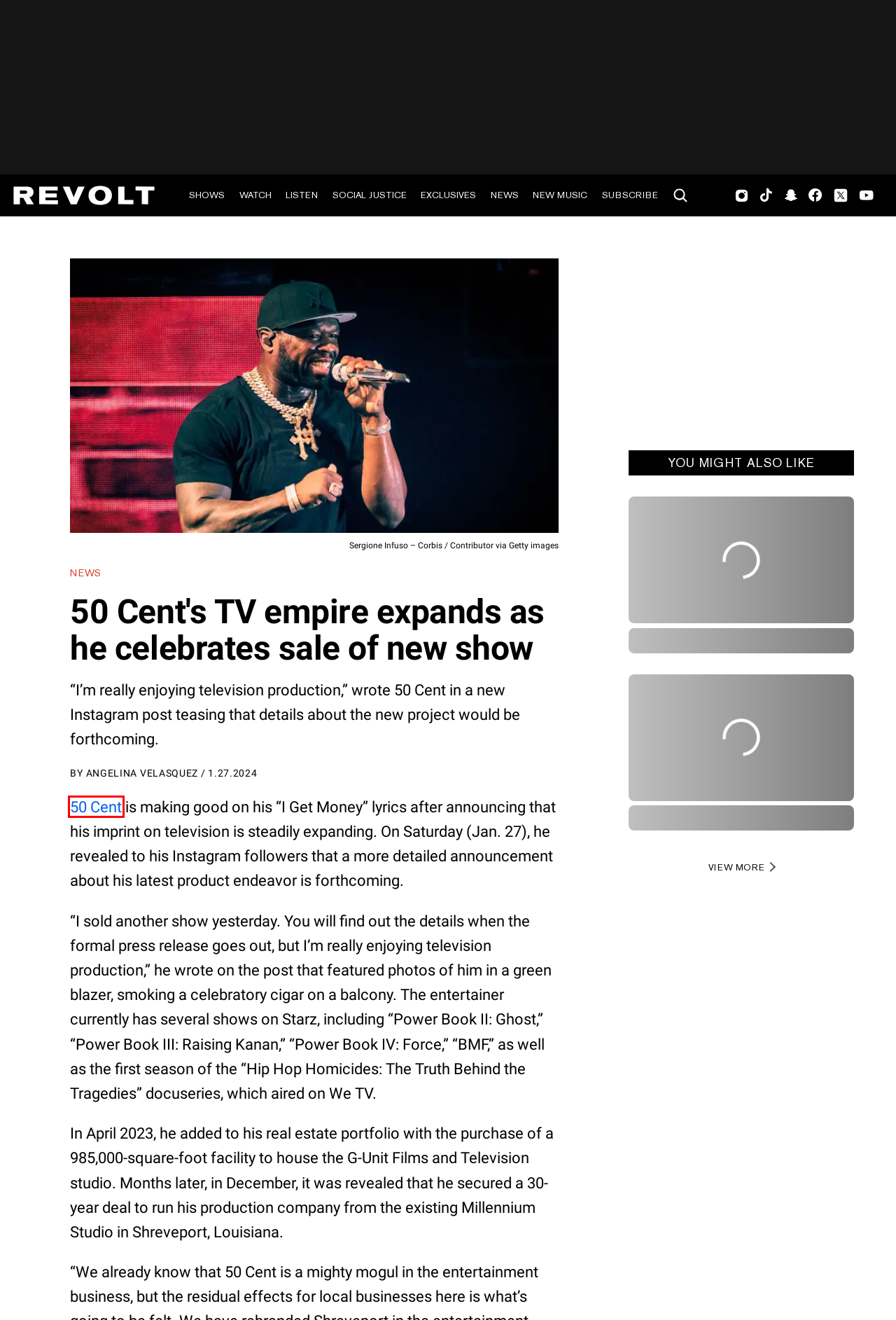You have a screenshot of a webpage with a red bounding box highlighting a UI element. Your task is to select the best webpage description that corresponds to the new webpage after clicking the element. Here are the descriptions:
A. REVOLT
B. REVOLT (@revolt.tv) | Snapchat Stories, Spotlight & Lenses
C. 50 Cent inks new FOX deal
D. Privacy Notice - REVOLT
E. Terms of Use - REVOLT
F. Join the REVOLT Podcast Network - Submit Your Podcast
G. Contact REVOLT
H. 50 Cent purchases studio space for G-Unit Film & Television

H